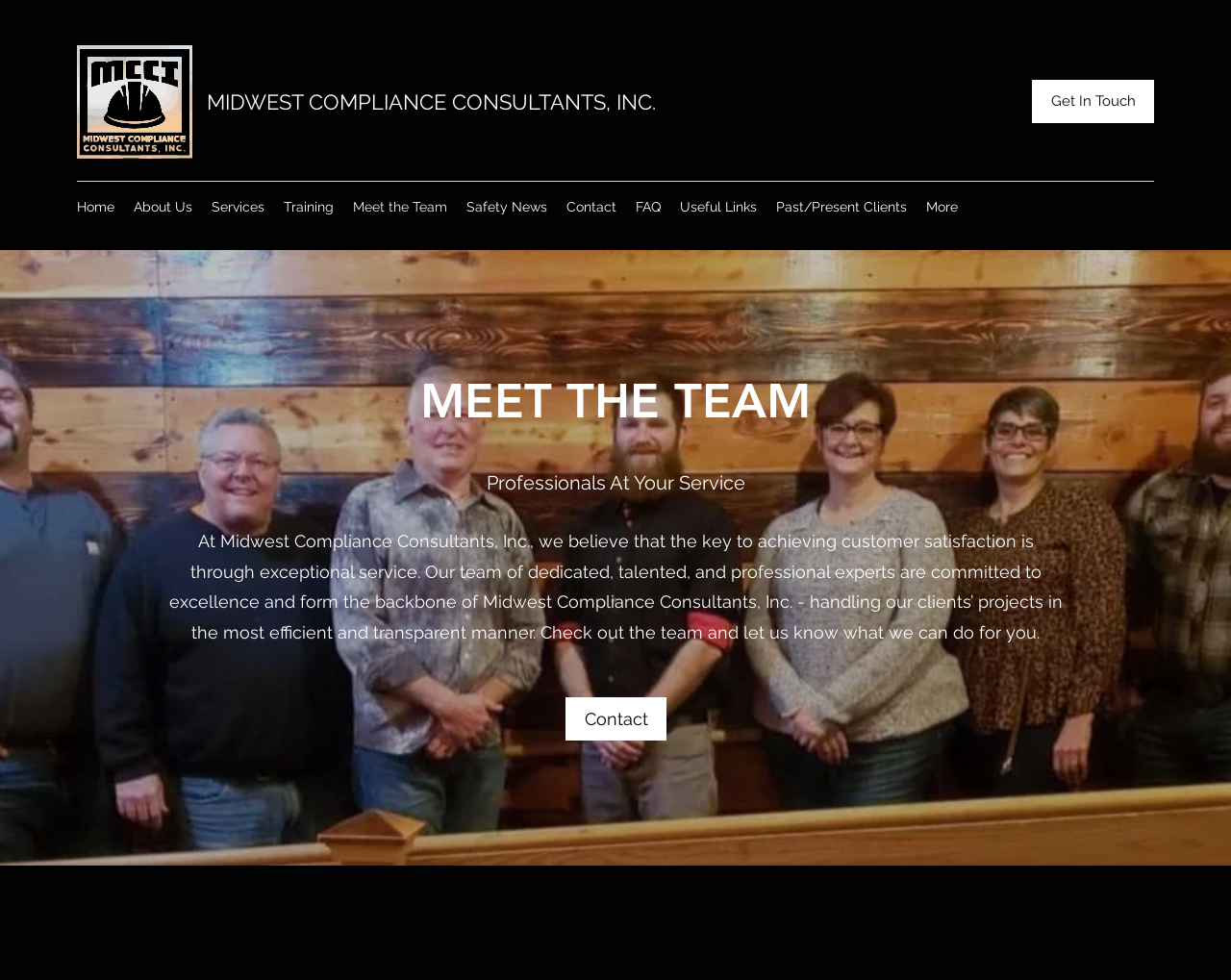Find the bounding box coordinates for the element that must be clicked to complete the instruction: "View 'Meet the Team'". The coordinates should be four float numbers between 0 and 1, indicated as [left, top, right, bottom].

[0.279, 0.196, 0.371, 0.226]